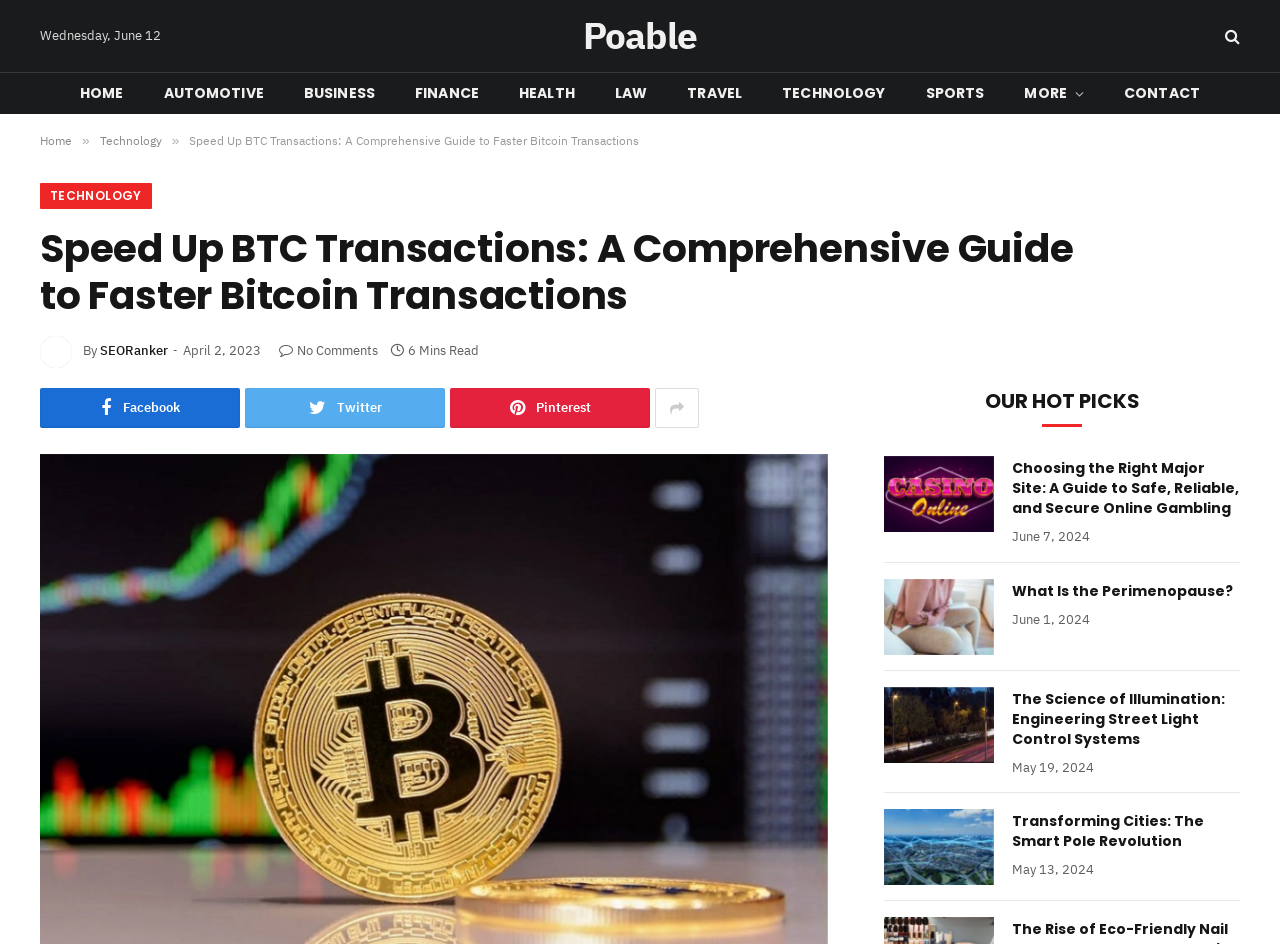What is the date of the current article?
Please provide a single word or phrase as the answer based on the screenshot.

Wednesday, June 12